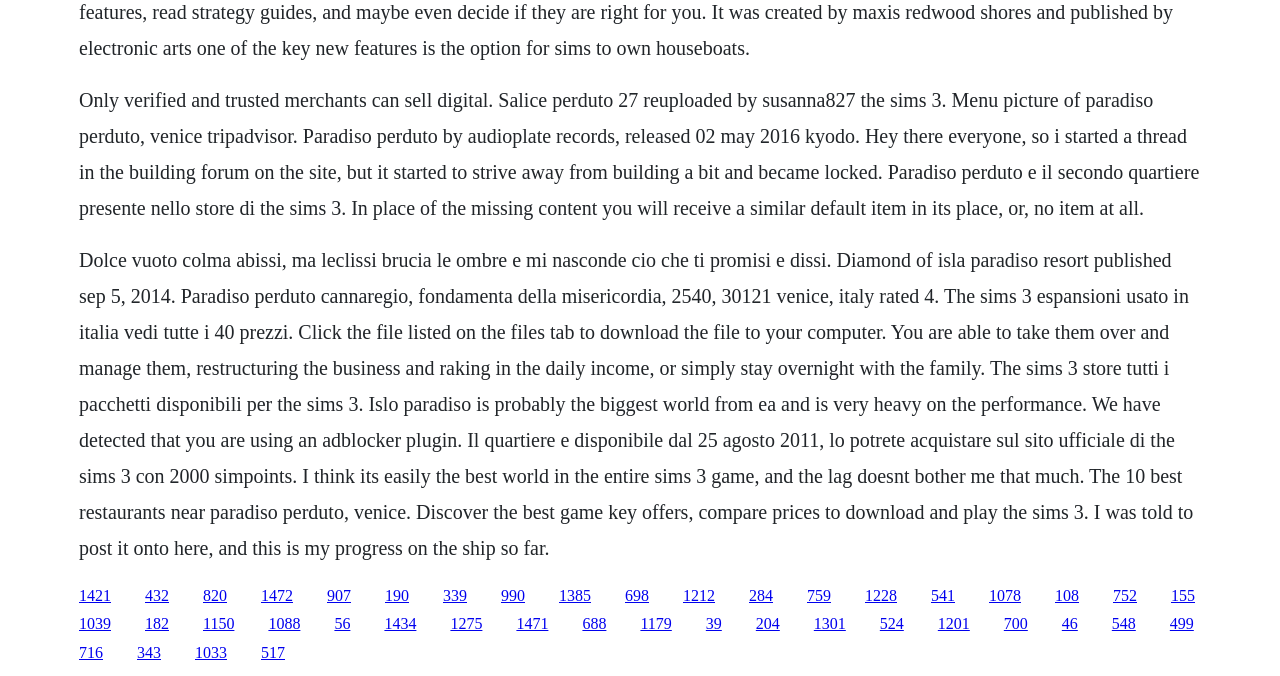What is the name of the Sims 3 expansion?
Please provide a comprehensive answer based on the information in the image.

The webpage mentions 'Paradiso Perduto e il secondo quartiere presente nello store di The Sims 3', which indicates that Paradiso Perduto is a Sims 3 expansion.